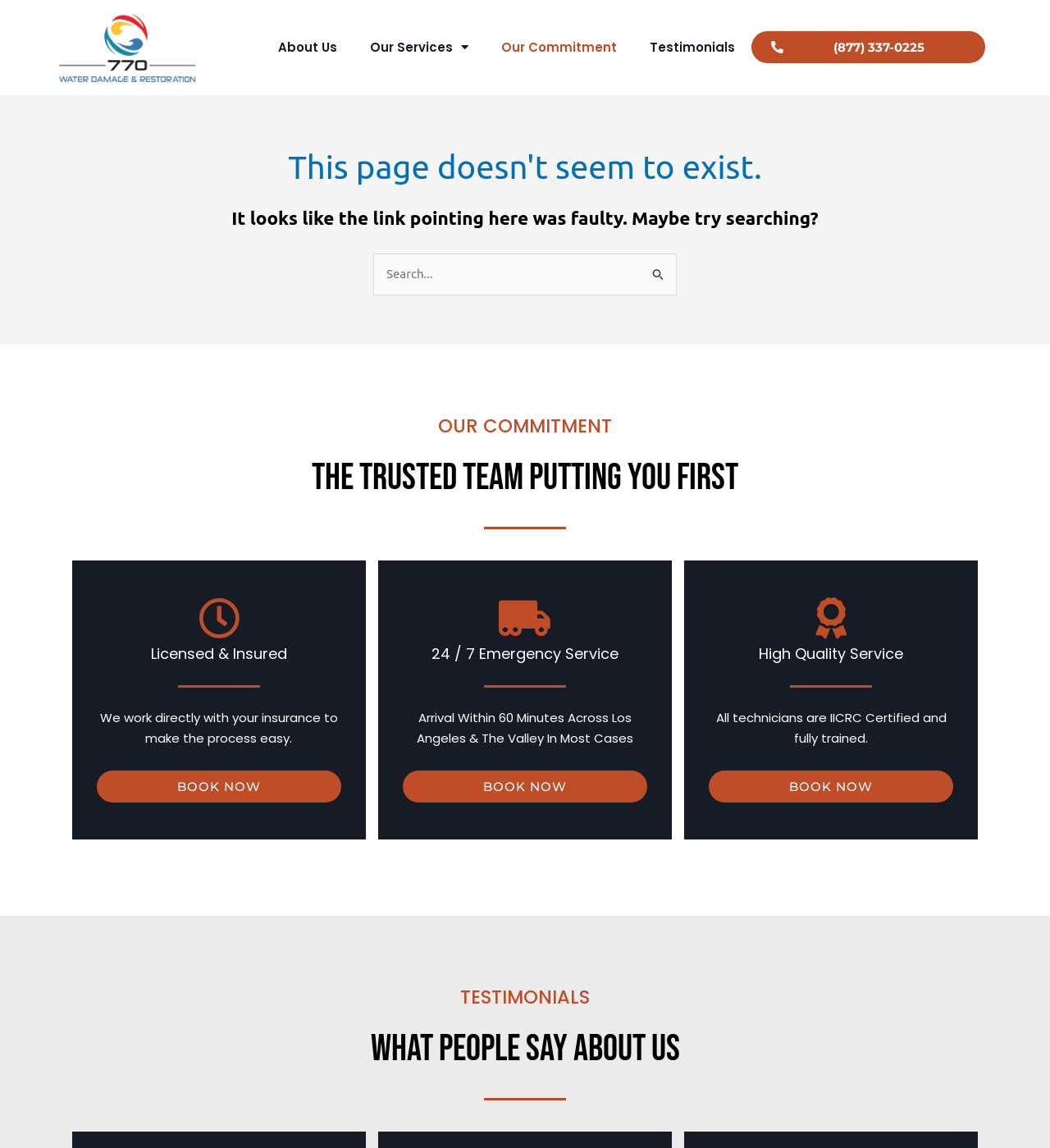What is the purpose of the webpage?
Provide a one-word or short-phrase answer based on the image.

Water damage services